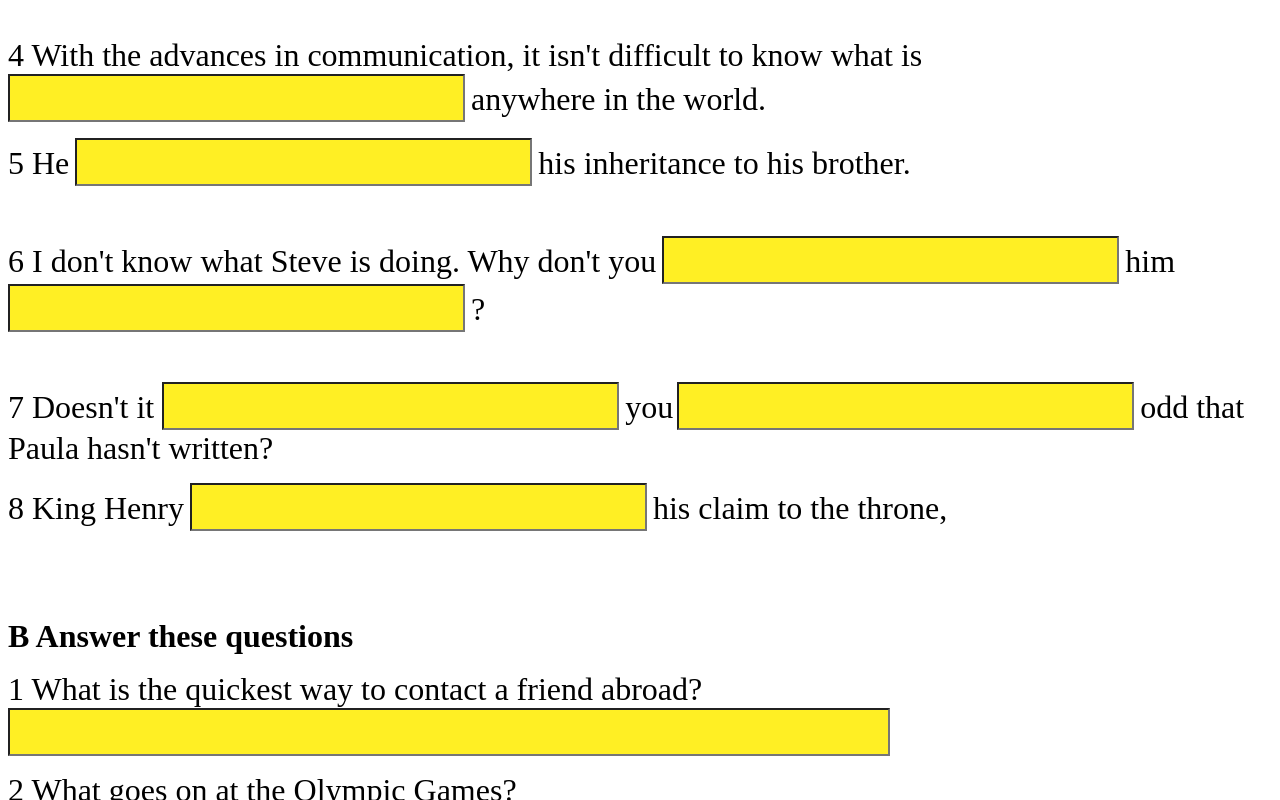Determine the bounding box coordinates for the UI element described. Format the coordinates as (top-left x, top-left y, bottom-right x, bottom-right y) and ensure all values are between 0 and 1. Element description: name="textfield522229"

[0.529, 0.478, 0.886, 0.538]